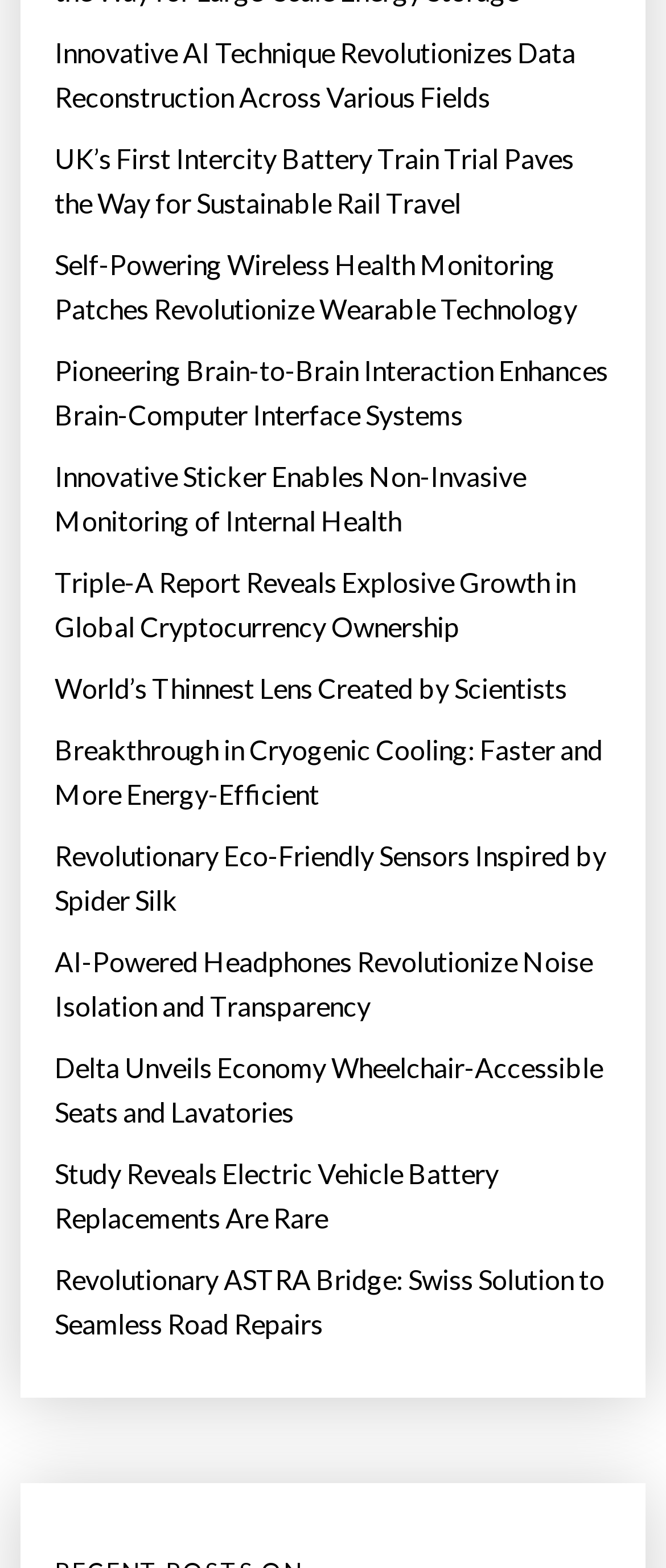Please identify the bounding box coordinates of the element's region that needs to be clicked to fulfill the following instruction: "Learn about UK's first intercity battery train trial". The bounding box coordinates should consist of four float numbers between 0 and 1, i.e., [left, top, right, bottom].

[0.082, 0.087, 0.918, 0.144]